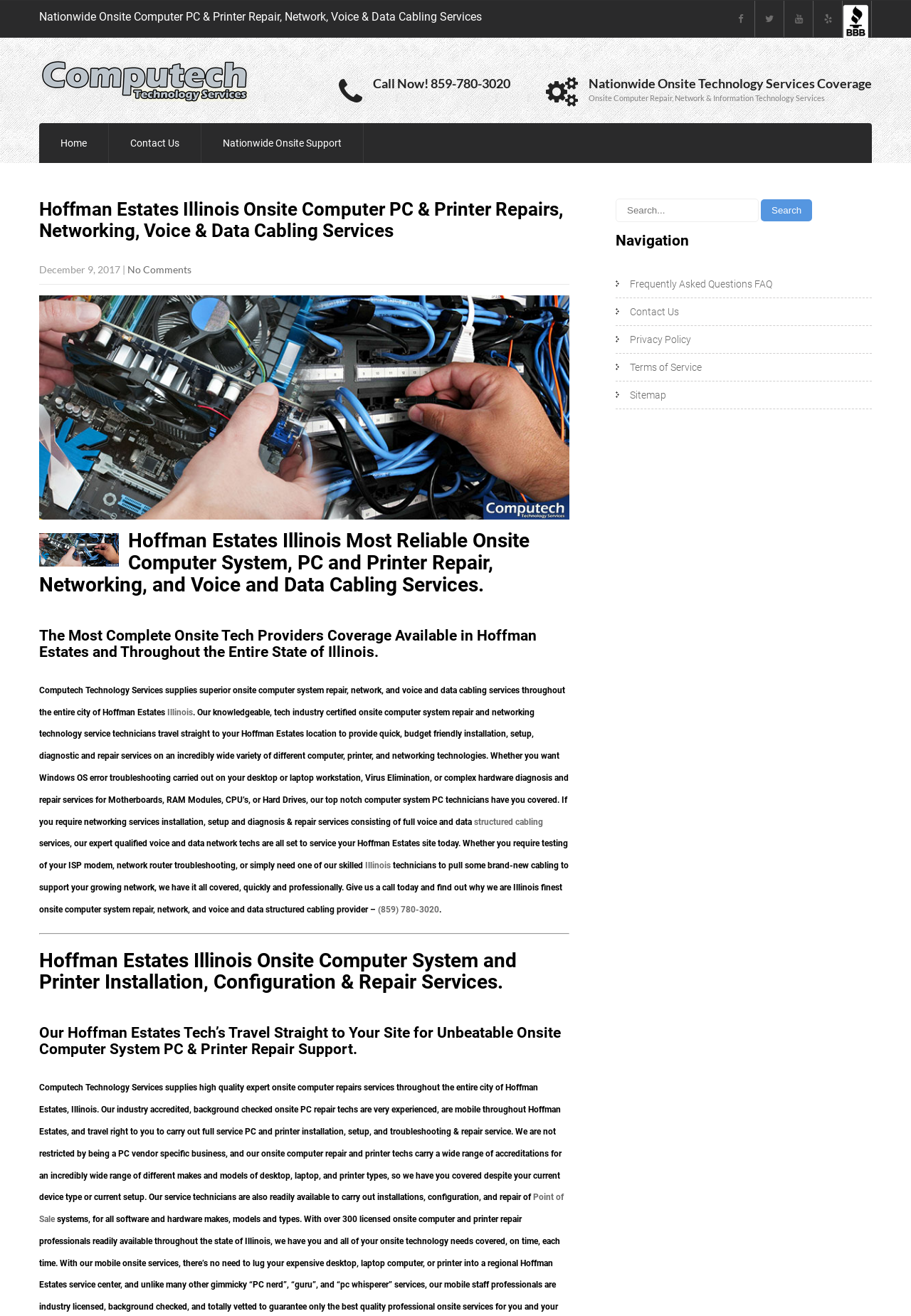Offer a detailed explanation of the webpage layout and contents.

This webpage is about Pro Onsite Business Computer PC Repair, Network, and Superior Voice & Data Cabling Services in Hoffman Estates, Illinois. At the top, there is a heading that reads "Hoffman Estates Illinois Onsite Computer PC & Printer Repairs, Networking, Voice & Data Cabling Services" with an image next to it. Below this, there are five social media links represented by icons. 

To the right of the social media links, there is a call-to-action button that reads "Call Now! 859-780-3020". Below this, there are three paragraphs of text that describe the services offered by the company, including onsite computer repair, network, and information technology services. 

On the left side of the page, there is a navigation menu with links to "Home", "Contact Us", and other pages. Below this, there is a section with several headings that describe the company's services in more detail, including onsite computer system repair, network, and voice and data cabling services. There are also links to specific services, such as "Illinois" and "structured cabling". 

At the bottom of the page, there is a search bar with a "Search" button, followed by a navigation section with links to "Frequently Asked Questions FAQ", "Contact Us", "Privacy Policy", "Terms of Service", and "Sitemap".